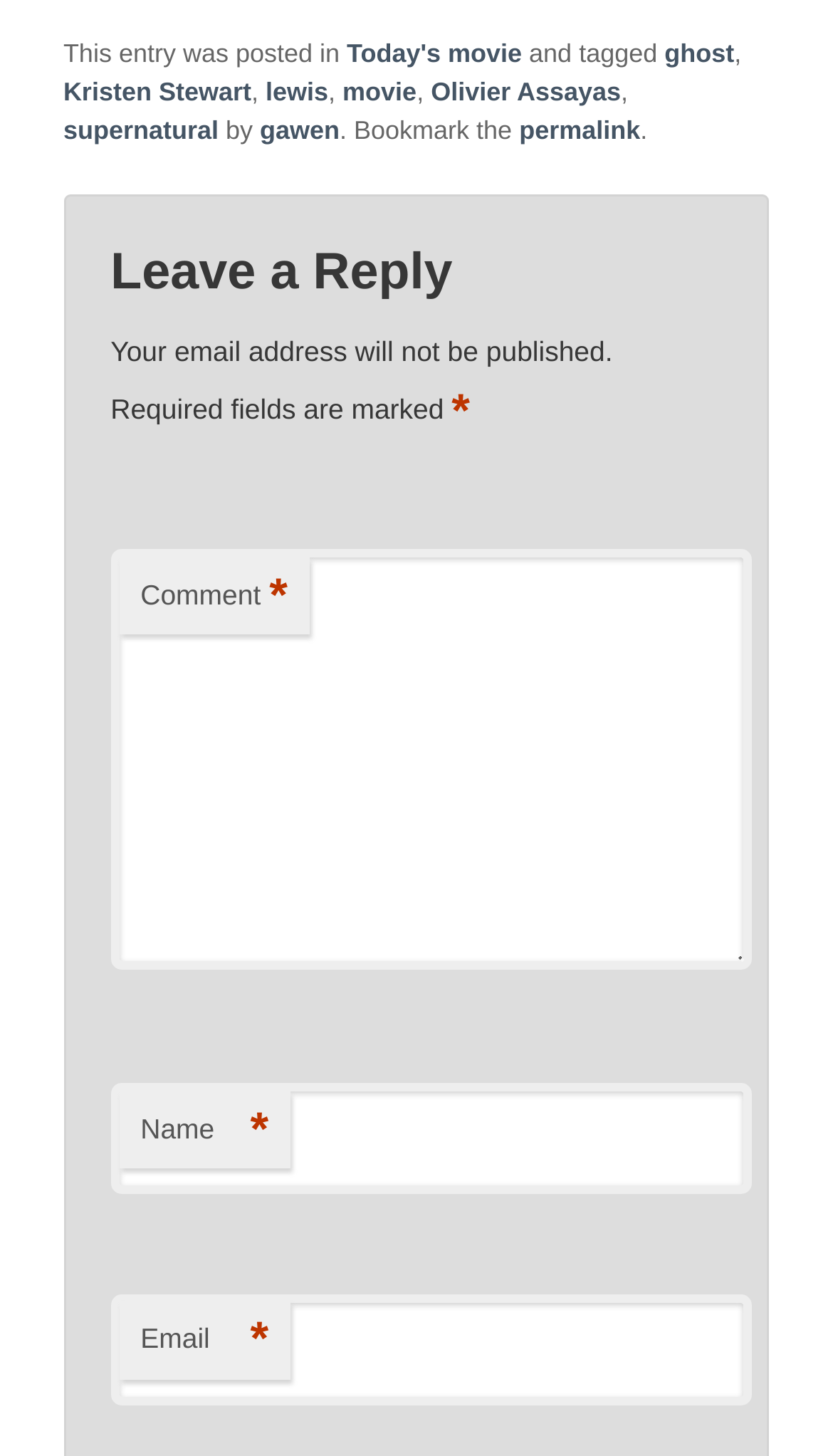Extract the bounding box coordinates for the HTML element that matches this description: "parent_node: Comment name="comment"". The coordinates should be four float numbers between 0 and 1, i.e., [left, top, right, bottom].

[0.133, 0.378, 0.902, 0.667]